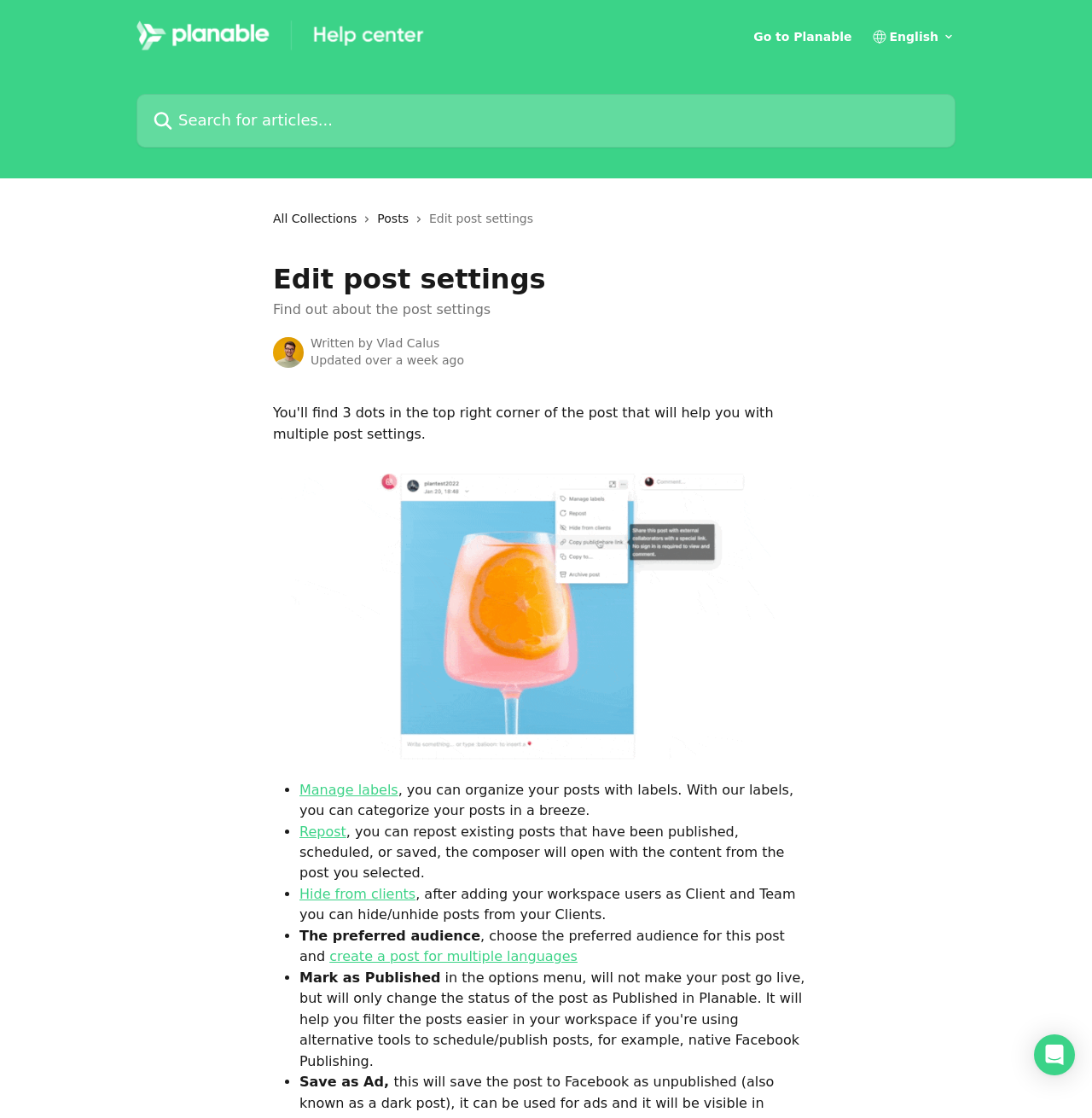Specify the bounding box coordinates of the element's region that should be clicked to achieve the following instruction: "Apply for GE Aviation Job Vacancy". The bounding box coordinates consist of four float numbers between 0 and 1, in the format [left, top, right, bottom].

None